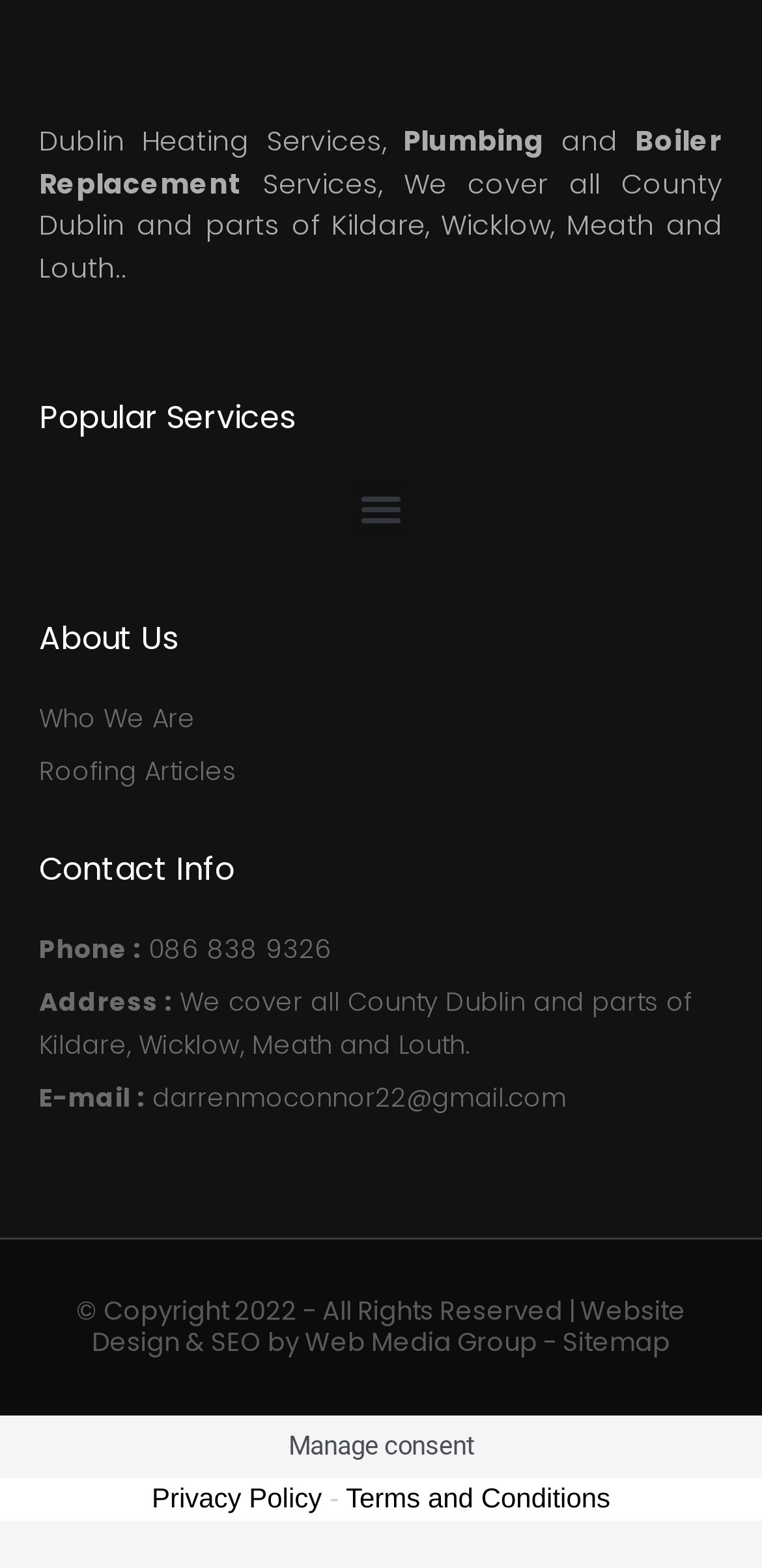Please identify the bounding box coordinates of the element's region that should be clicked to execute the following instruction: "Read the blog post". The bounding box coordinates must be four float numbers between 0 and 1, i.e., [left, top, right, bottom].

None